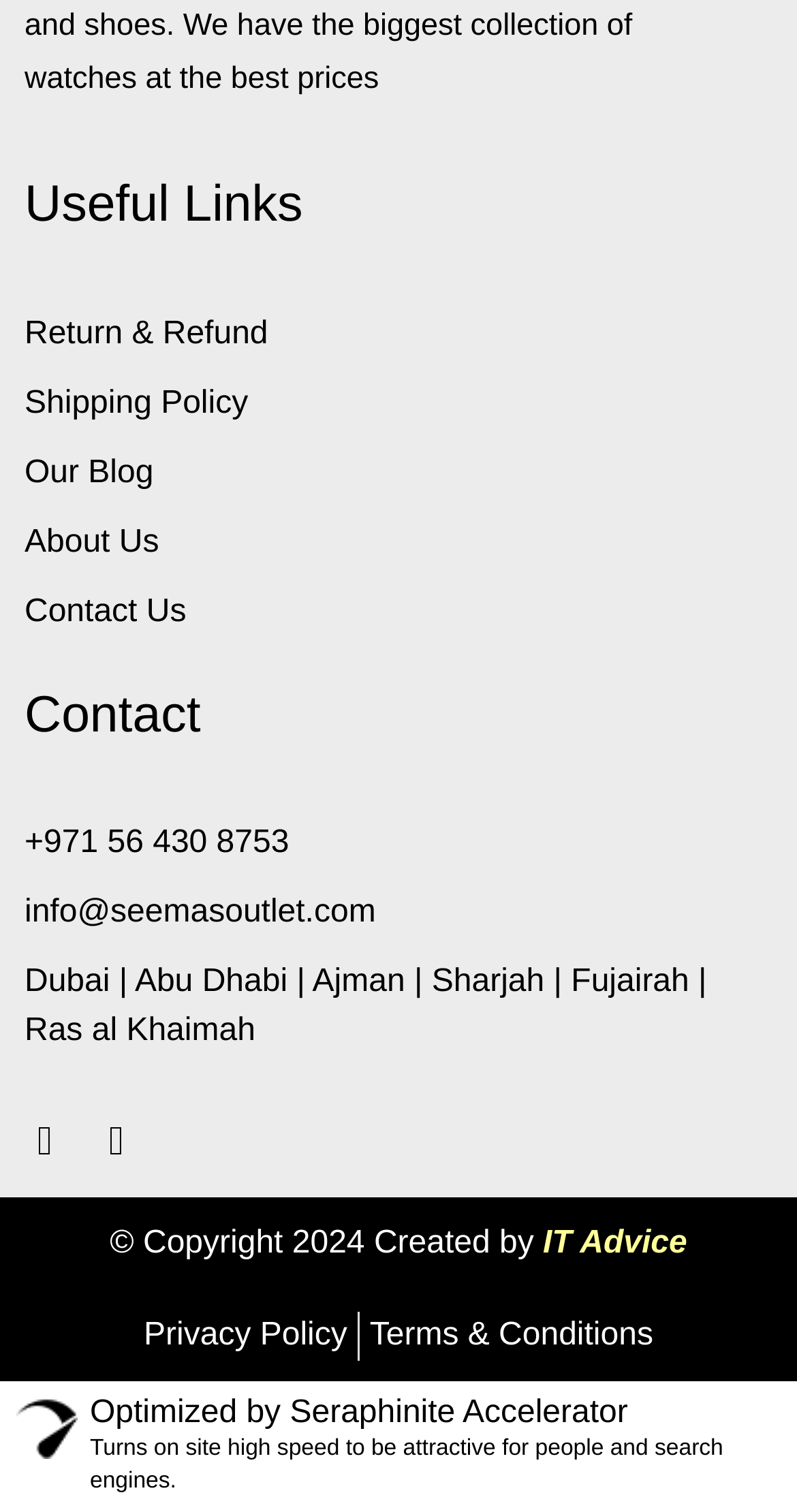Please analyze the image and give a detailed answer to the question:
What is the copyright year mentioned in the footer?

I looked for the StaticText element in the footer and found the copyright information, which includes the year '2024'.